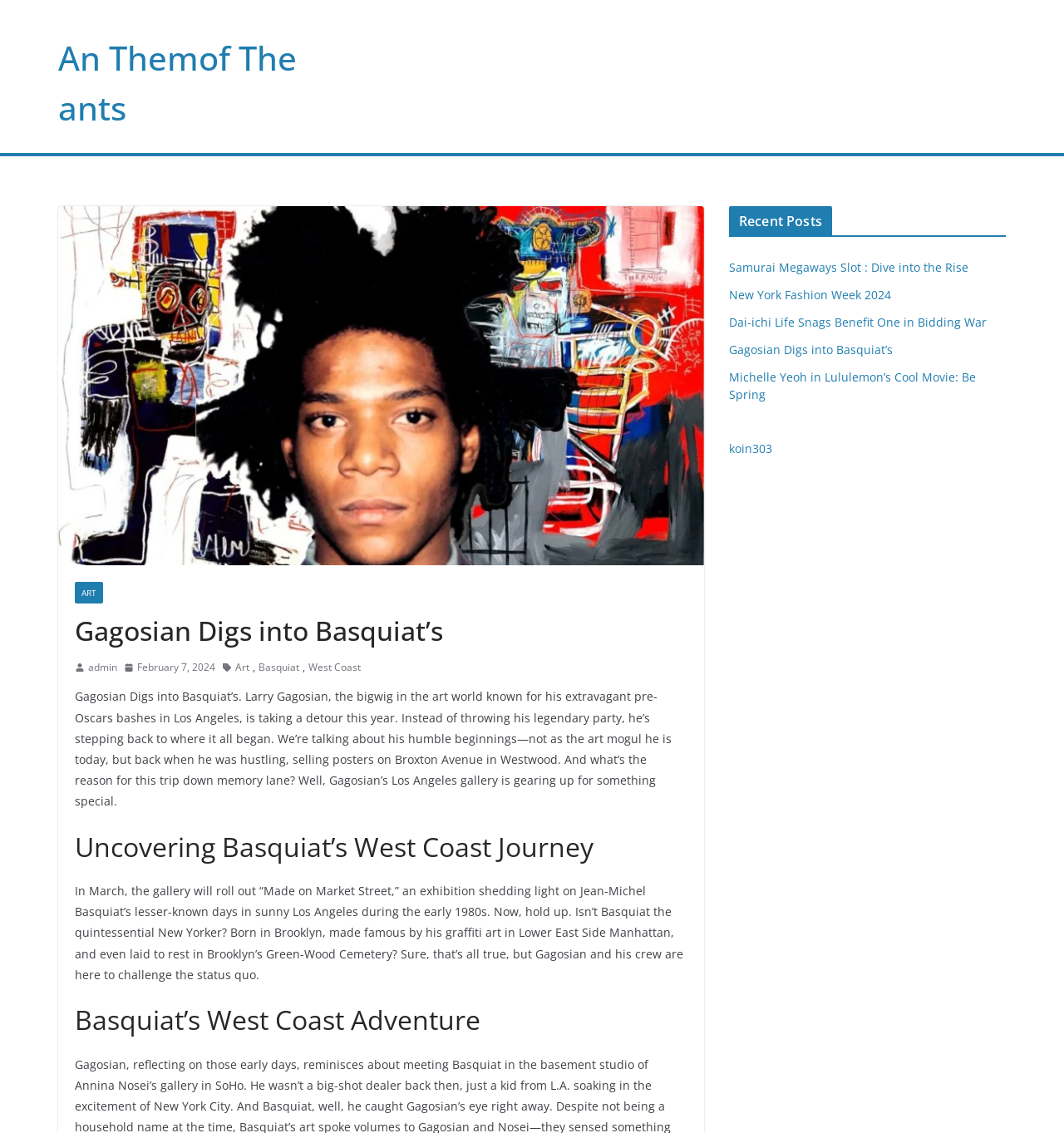Where did Jean-Michel Basquiat spend his early 1980s?
Use the image to give a comprehensive and detailed response to the question.

The article mentions 'In March, the gallery will roll out “Made on Market Street,” an exhibition shedding light on Jean-Michel Basquiat’s lesser-known days in sunny Los Angeles during the early 1980s.' This indicates that Basquiat spent his early 1980s in Los Angeles.